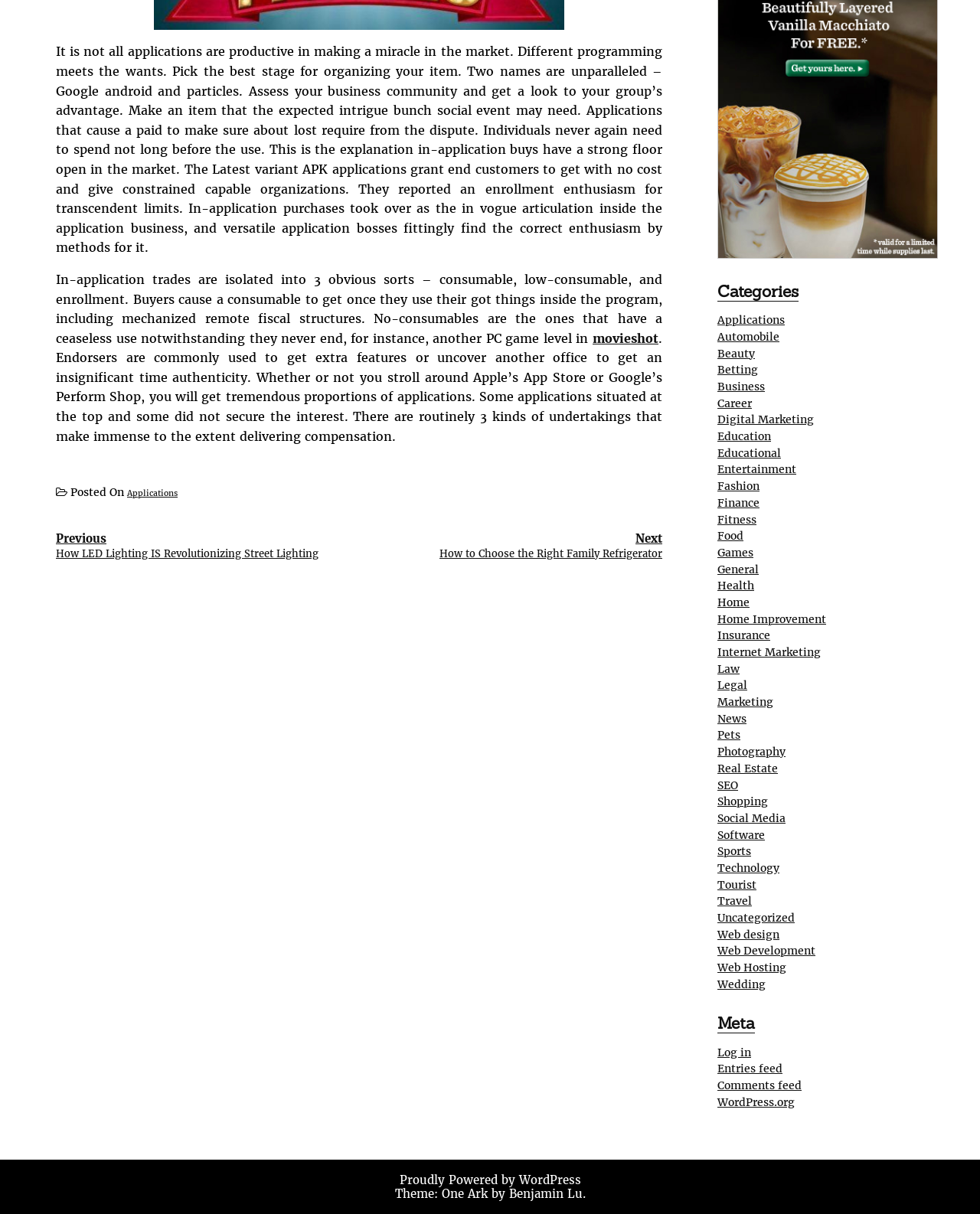What is the purpose of endorsers in applications? Look at the image and give a one-word or short phrase answer.

to get extra features or unlock another office